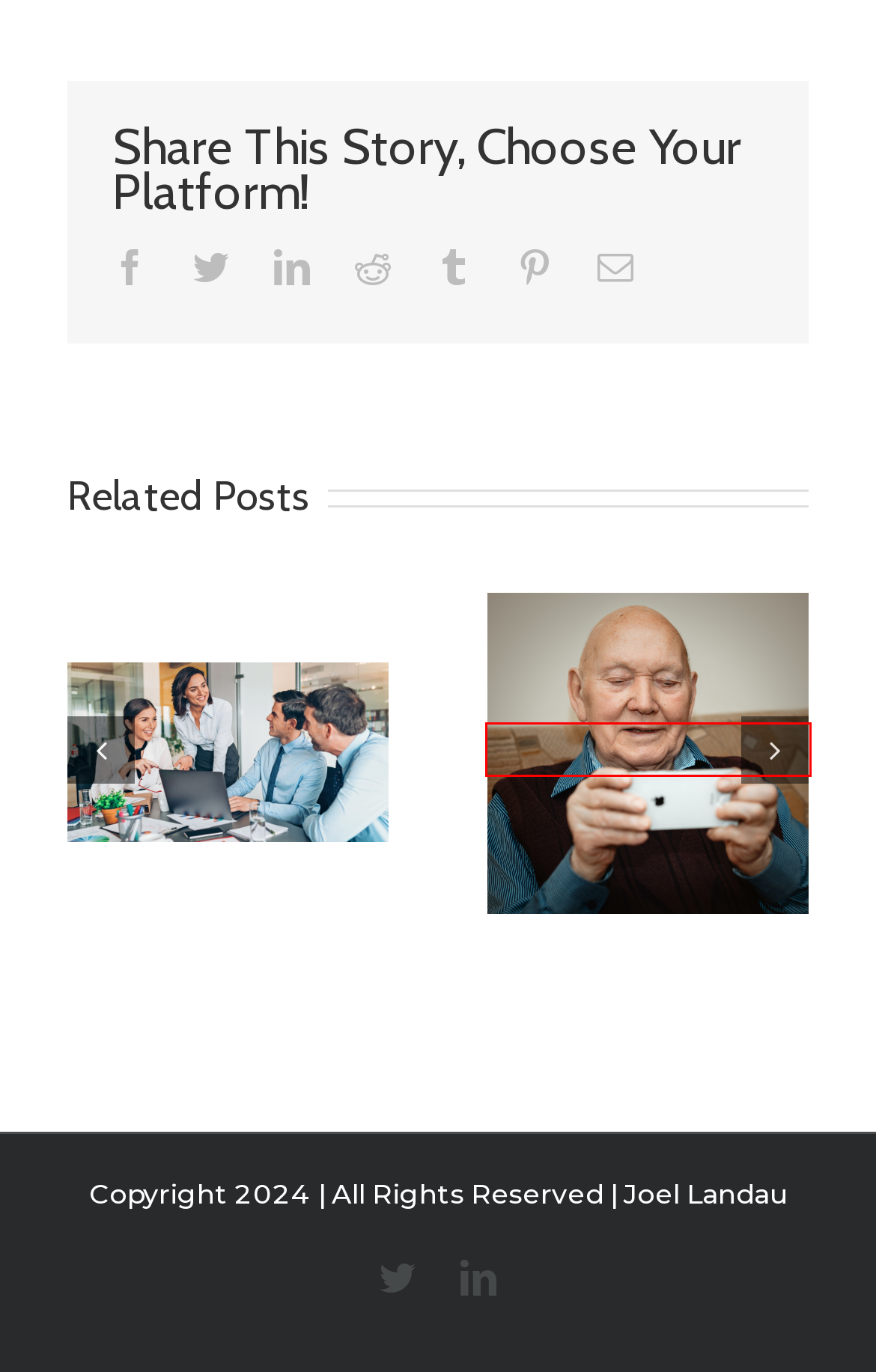Review the screenshot of a webpage which includes a red bounding box around an element. Select the description that best fits the new webpage once the element in the bounding box is clicked. Here are the candidates:
A. 2018 #FutoreofAging Forecast: What’s Next in Healthcare Innovations for Seniors - Joel Landau
B. Using Tech to Track & Improve Seniors’ Health During the COVID-19 Pandemic - Joel Landau
C. Why Vaccinations Matter for Society’s Most Vulnerable - Joel Landau
D. What Is the Internet of Behaviors? IoB Explained – BMC Software | Blogs
E. Joel Landau is a leader and entrepreneur, Co-Founder of the Allure Group.
F. How AI Affects the Robotics Industry and What the Future Holds – Robotics & Automation News
G. Joel Landau and Allure Support 2018 Parkinson's Walk | Joel Landau
H. Uncategorized - Joel Landau

B